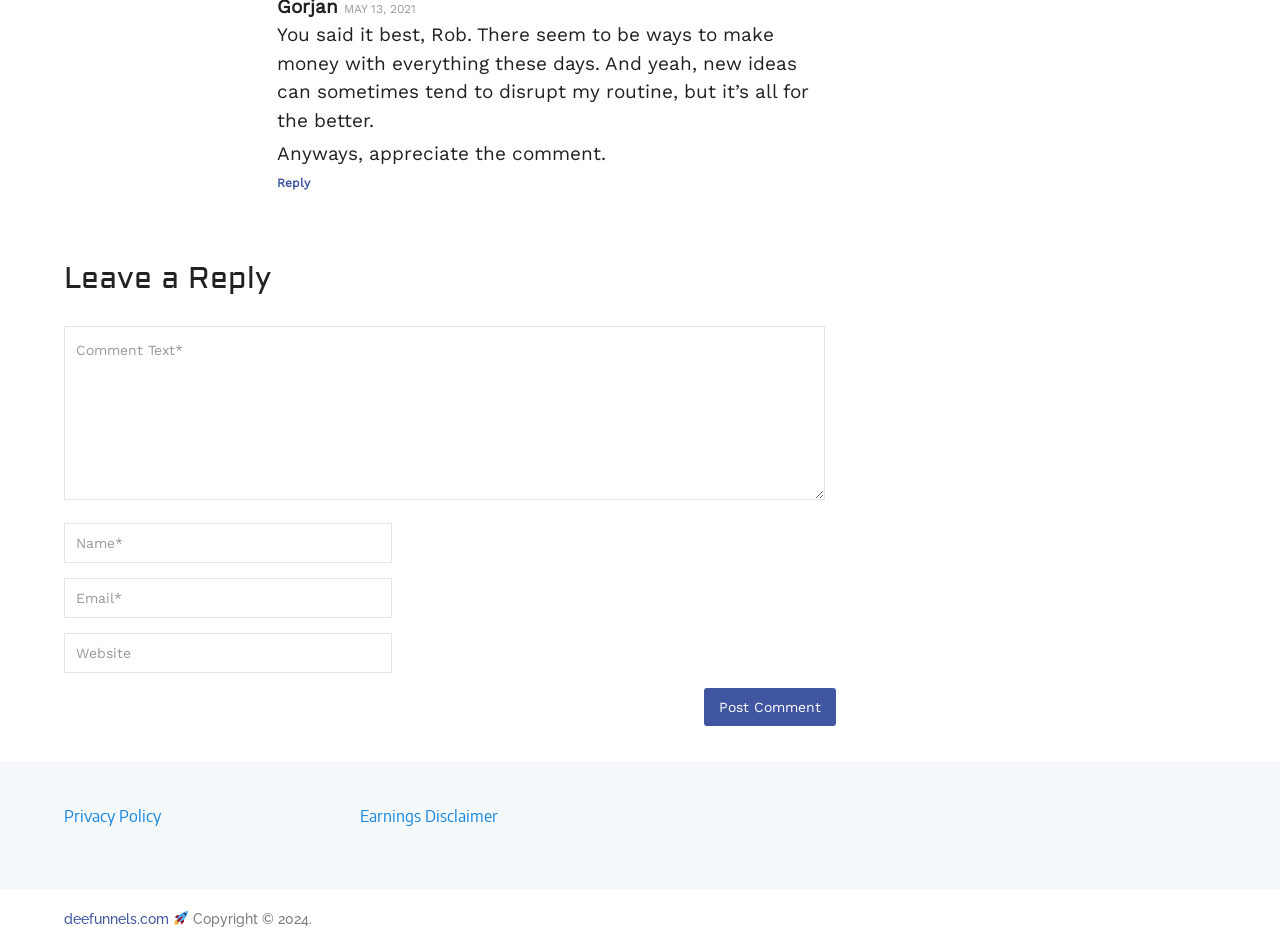What is the purpose of the button at the bottom?
Kindly offer a comprehensive and detailed response to the question.

The button at the bottom with bounding box coordinates [0.55, 0.727, 0.653, 0.767] is used to 'Post Comment', which is indicated by its text content